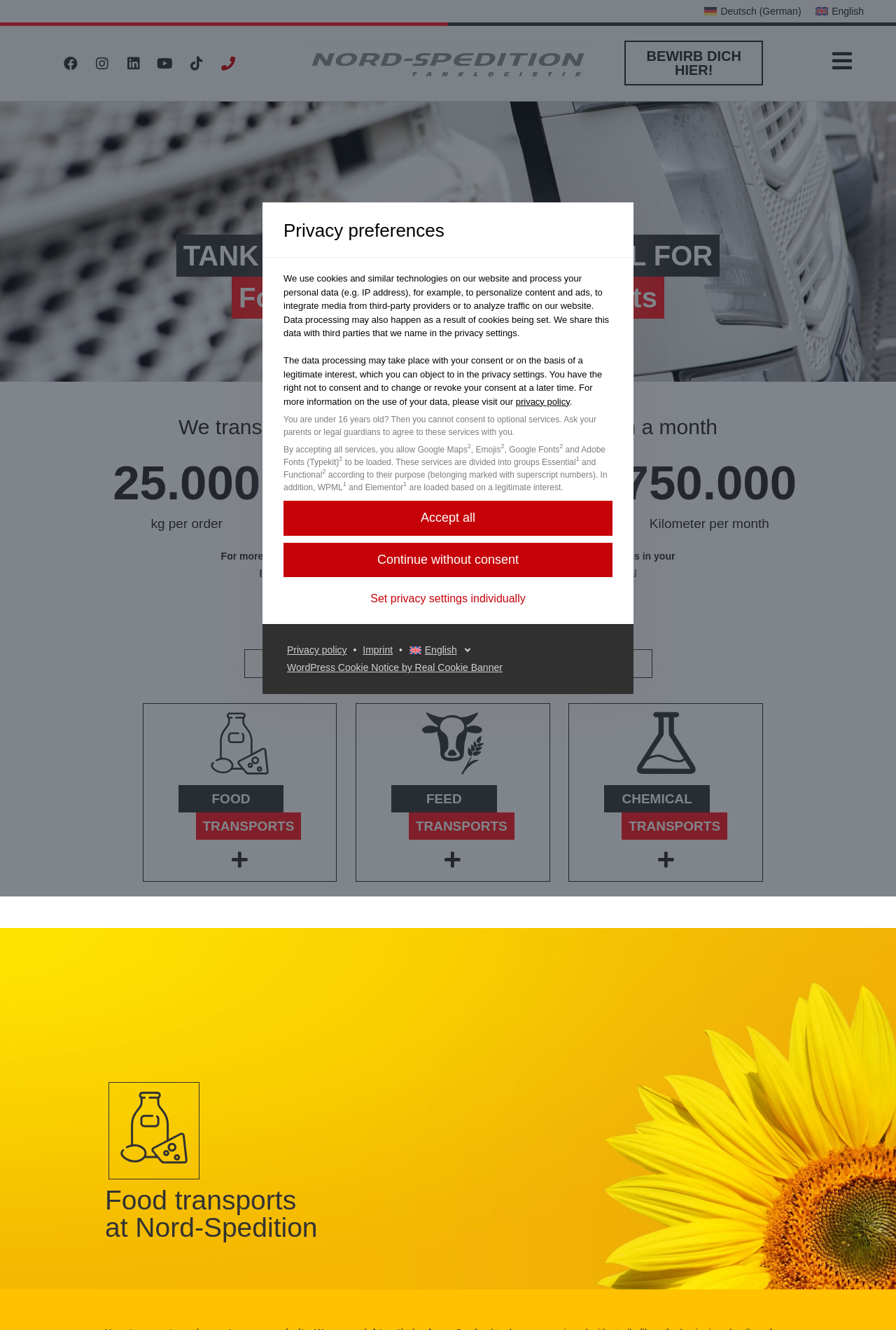What is the function of the 'Accept all' button?
Answer the question with a single word or phrase, referring to the image.

Accept all services